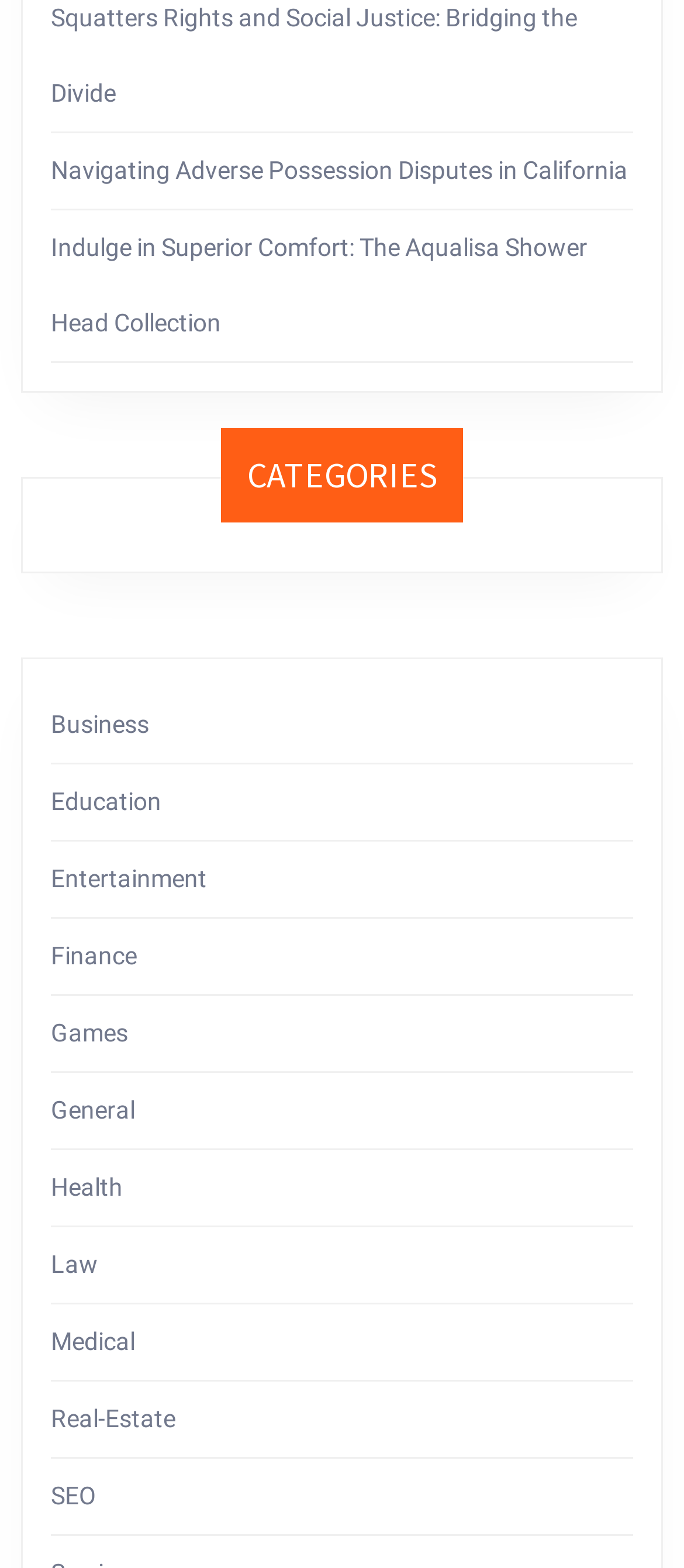Determine the bounding box coordinates of the clickable element necessary to fulfill the instruction: "Browse the category of Business". Provide the coordinates as four float numbers within the 0 to 1 range, i.e., [left, top, right, bottom].

[0.074, 0.453, 0.218, 0.471]